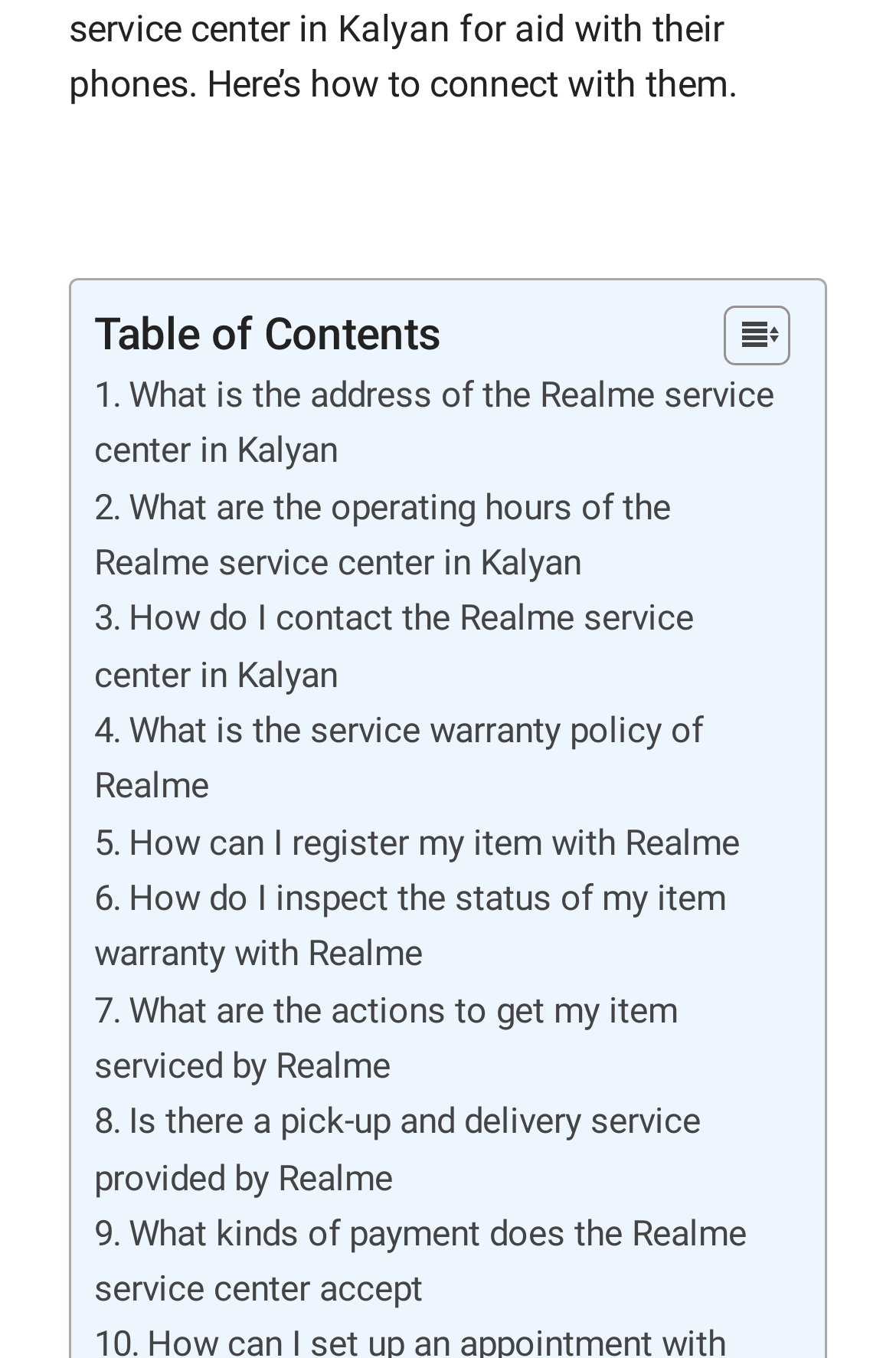Is there a link about the operating hours of the Realme service center?
With the help of the image, please provide a detailed response to the question.

I found a link with the text '. What are the operating hours of the Realme service center in Kalyan', which suggests that the webpage provides information about the operating hours of the Realme service center.